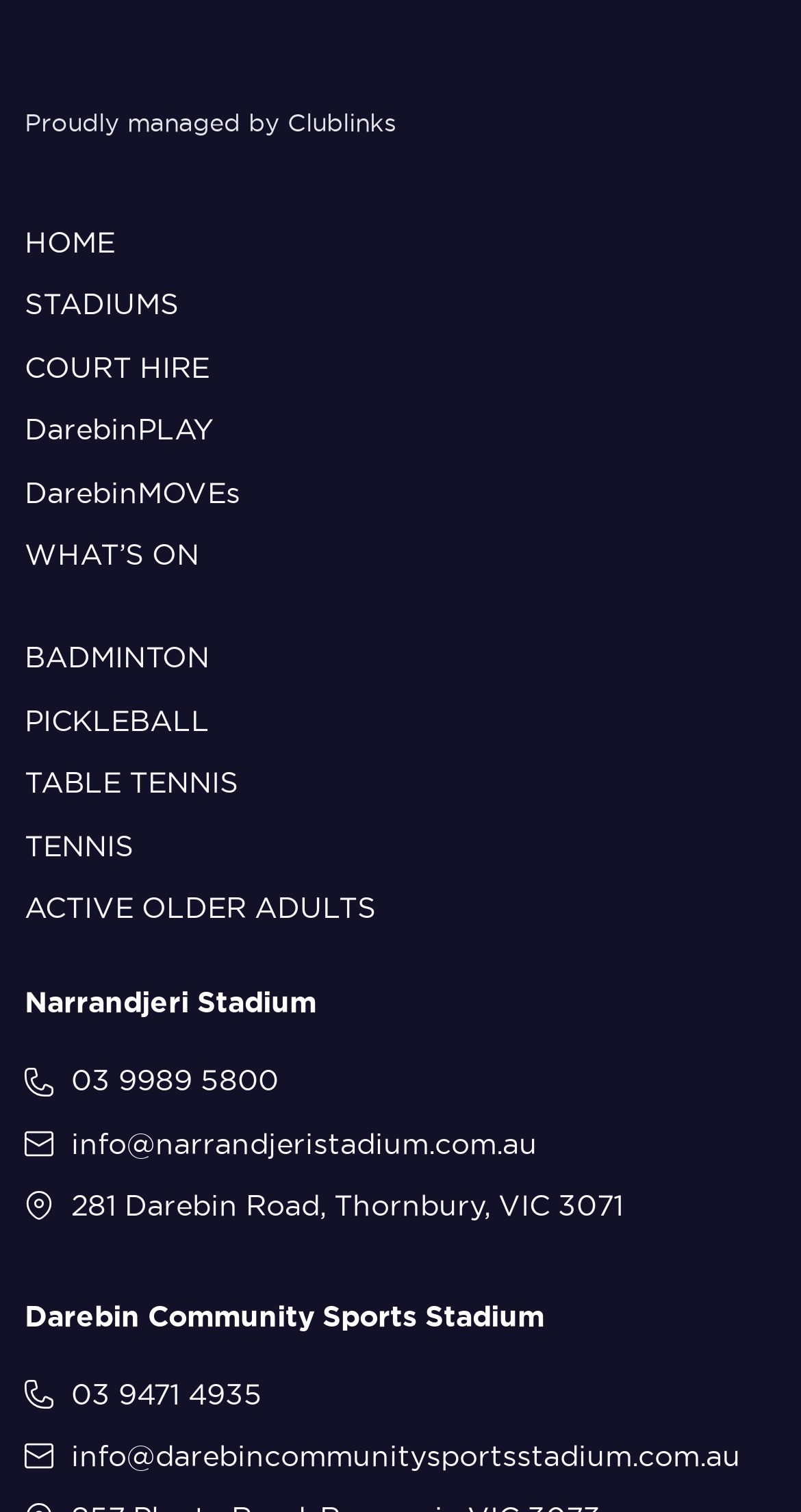What is the address of Narrandjeri Stadium?
Look at the image and answer with only one word or phrase.

281 Darebin Road, Thornbury, VIC 3071